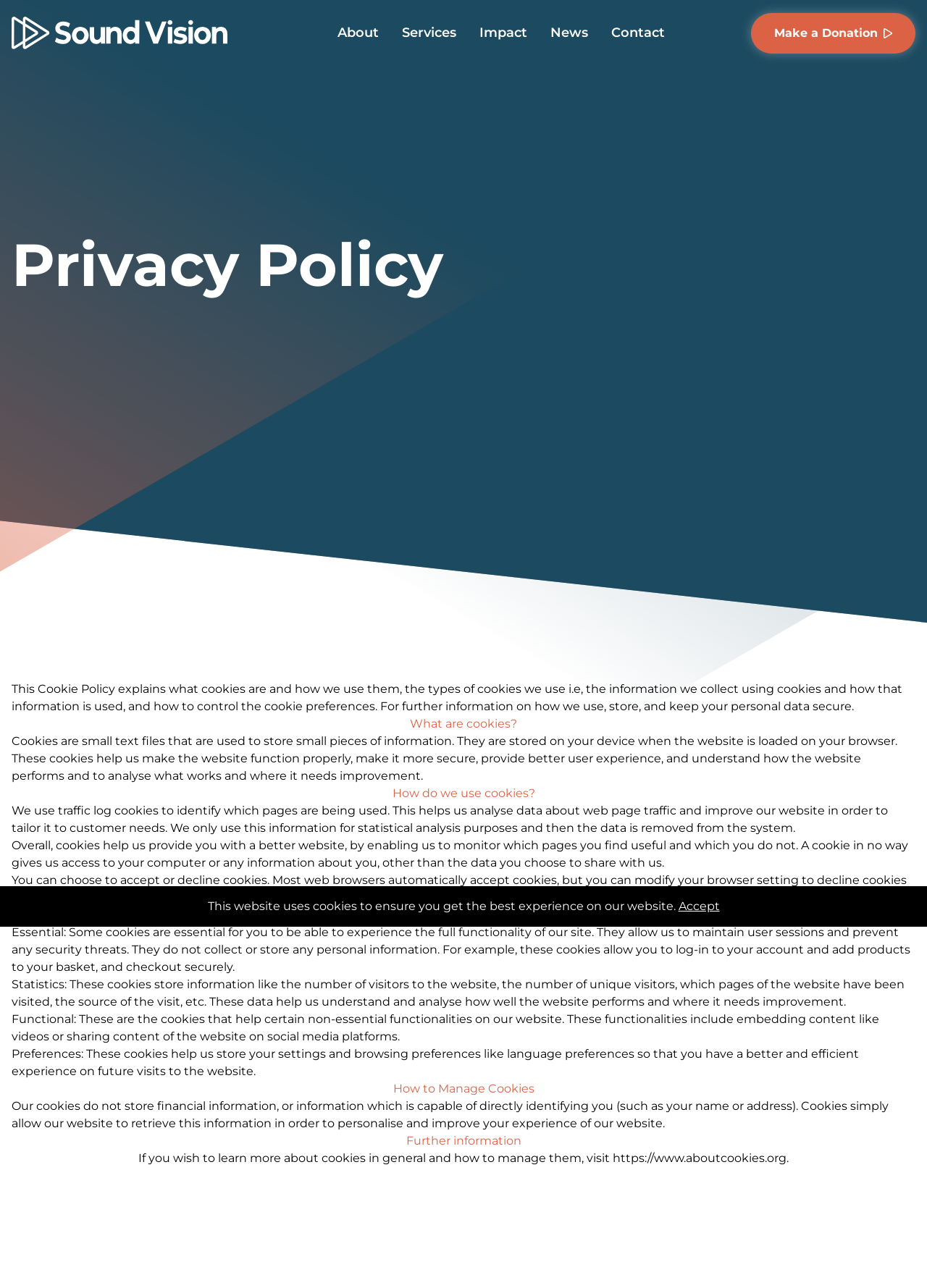Find the bounding box coordinates of the element I should click to carry out the following instruction: "Make a donation".

[0.81, 0.01, 0.988, 0.041]